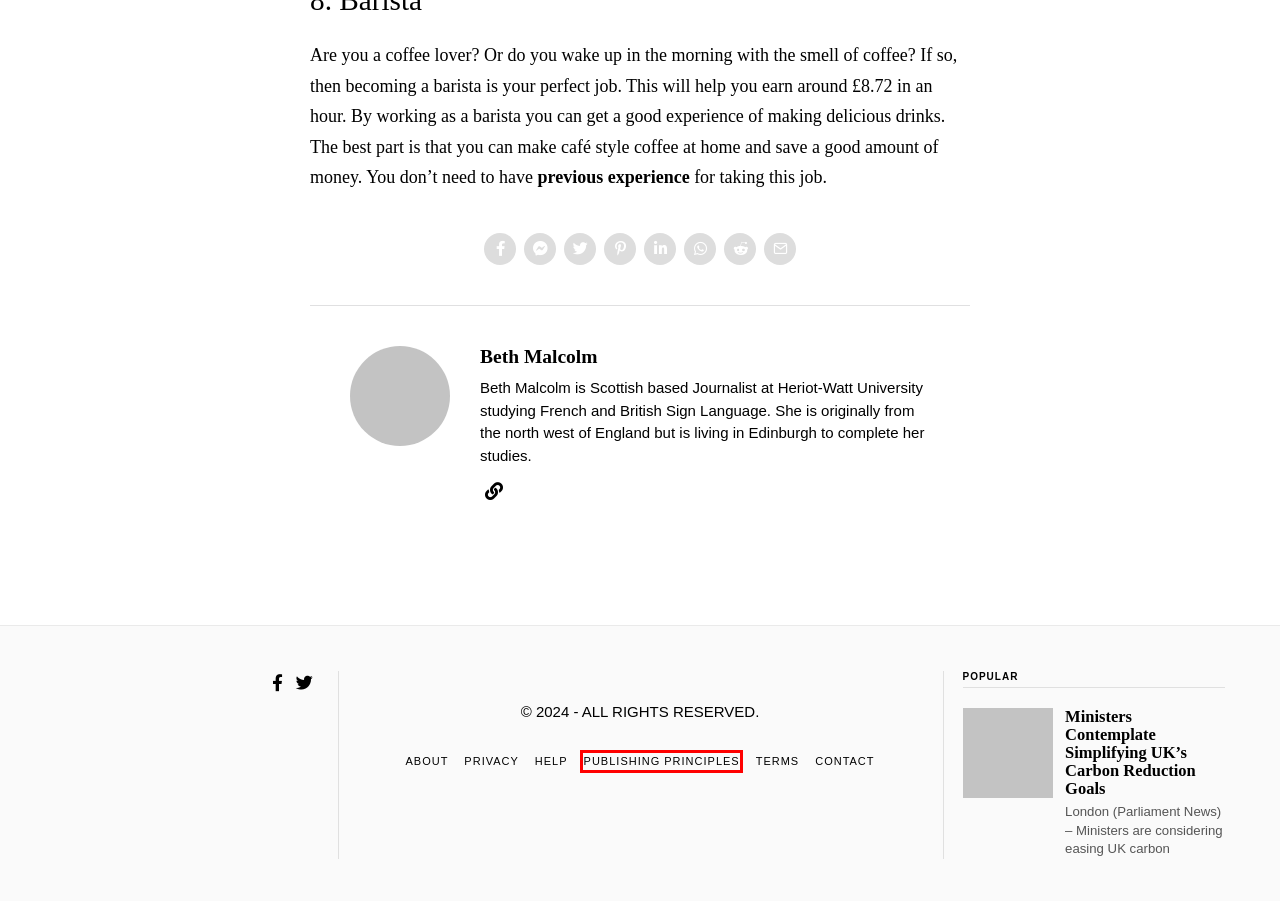Given a screenshot of a webpage featuring a red bounding box, identify the best matching webpage description for the new page after the element within the red box is clicked. Here are the options:
A. UK News News | Parliament Politics Magazine
B. Number 10 News | Parliament Politics Magazine
C. Publishing Principles | Parliament Politics Magazine
D. Ministers Contemplate Simplifying UK's Carbon Reduction Goals | Parliament Politics Magazine
E. Parliament Politics Magazine | Parliament Politics Magazine
F. About | Parliament Politics Magazine
G. Business News | Parliament Politics Magazine
H. Contact | Parliament Politics Magazine

C